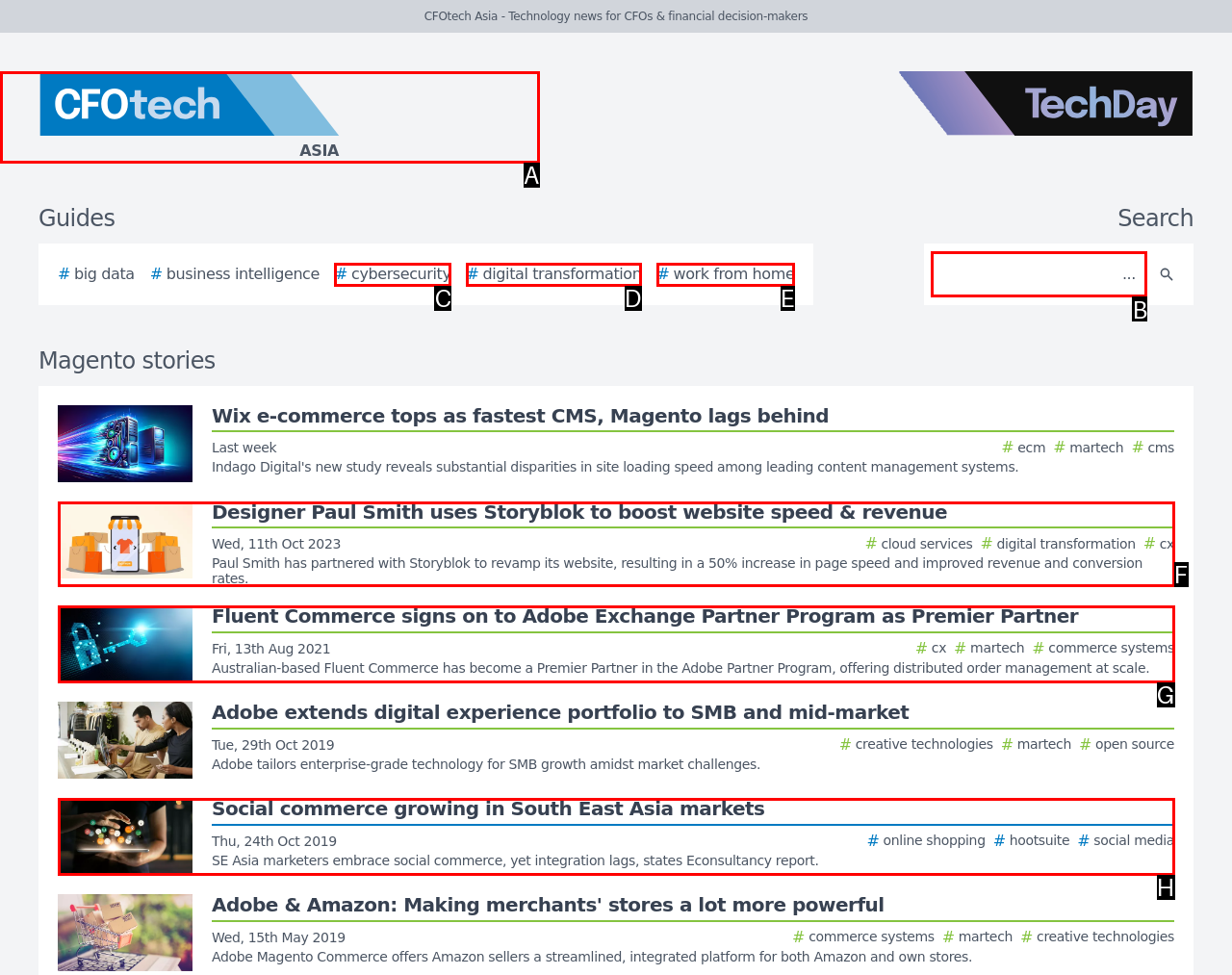Determine the letter of the UI element that will complete the task: Search using the search bar
Reply with the corresponding letter.

B